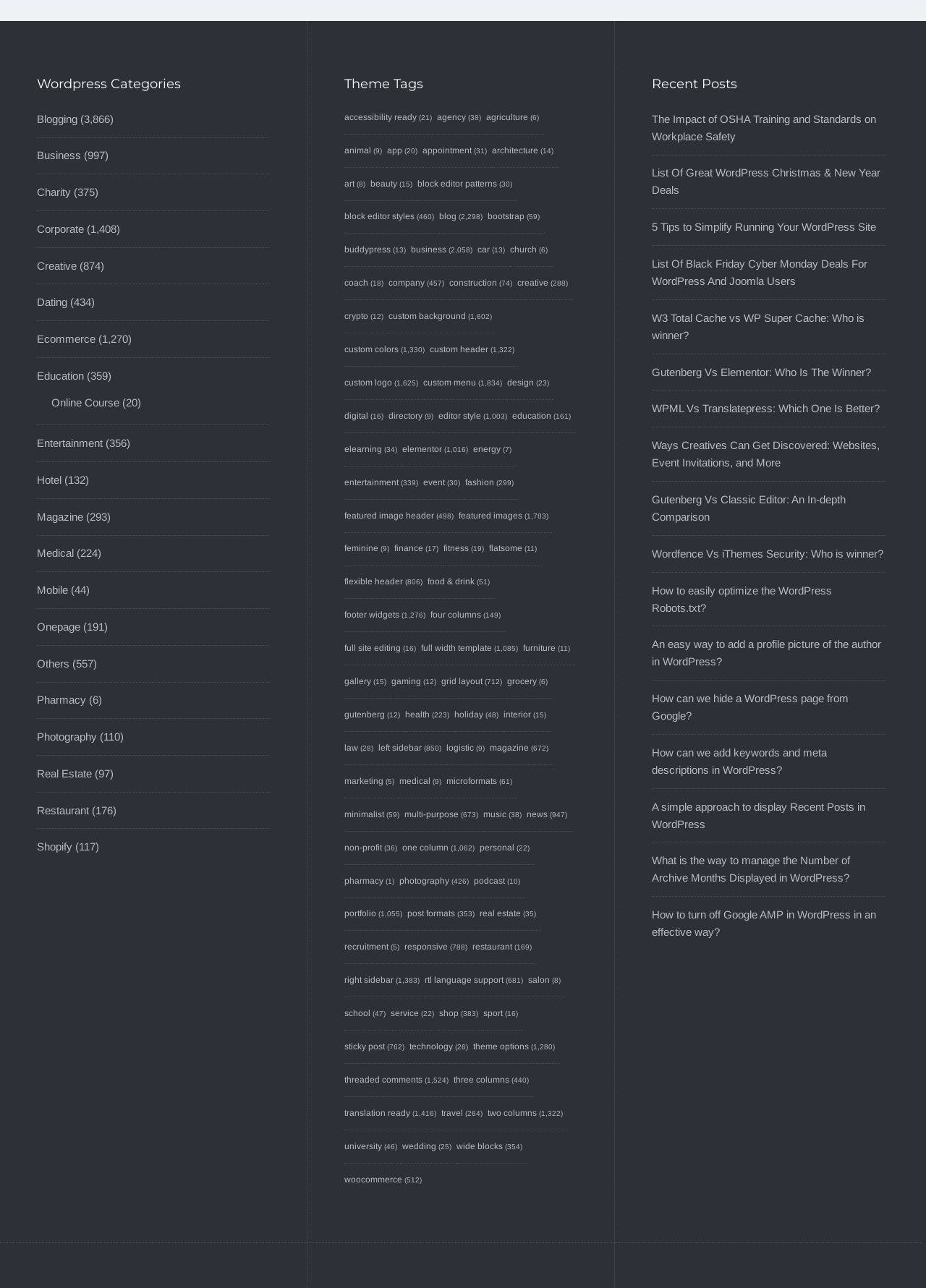Could you provide the bounding box coordinates for the portion of the screen to click to complete this instruction: "Click on accessibility ready"?

[0.372, 0.087, 0.45, 0.095]